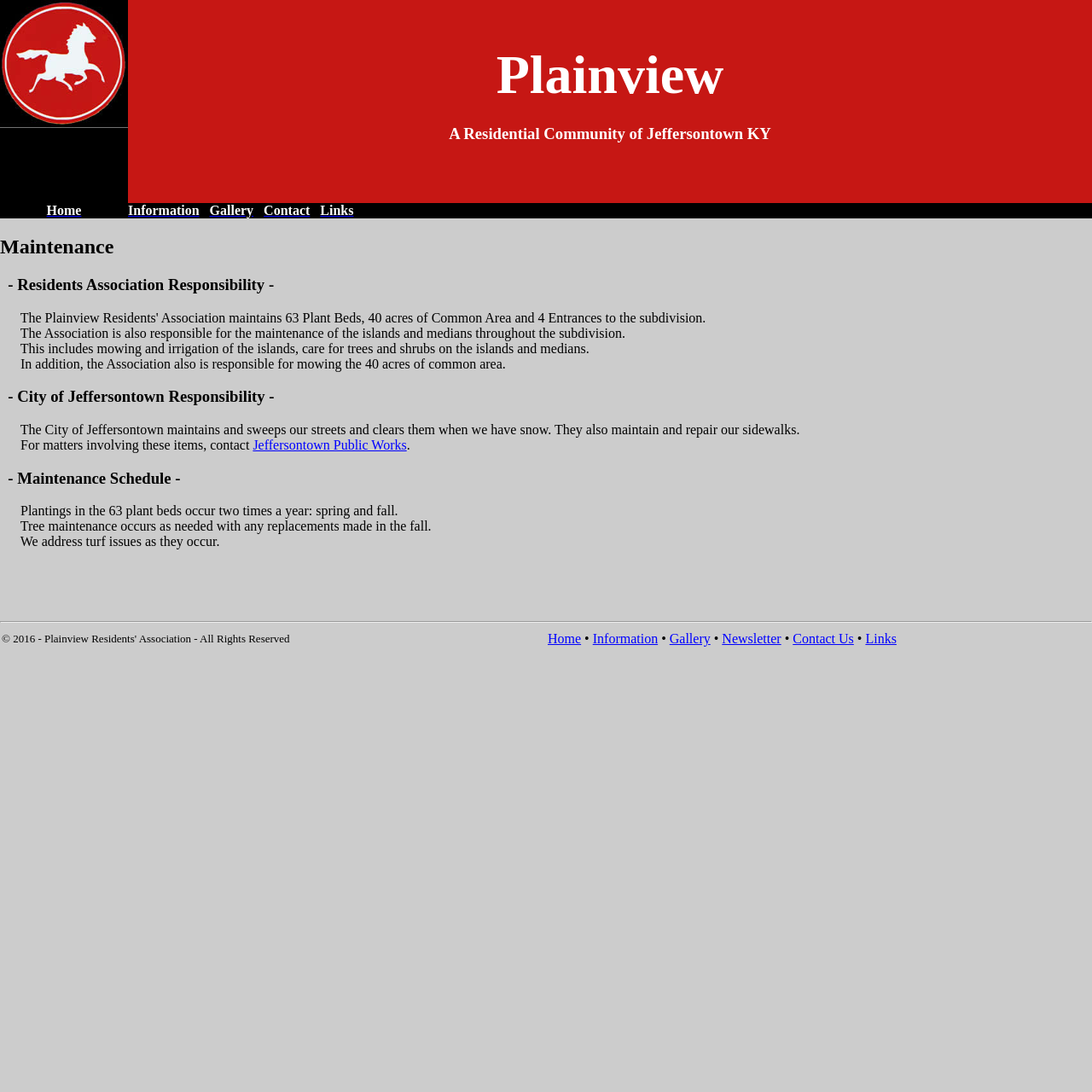Determine the bounding box coordinates for the HTML element mentioned in the following description: "Jeffersontown Public Works". The coordinates should be a list of four floats ranging from 0 to 1, represented as [left, top, right, bottom].

[0.232, 0.401, 0.372, 0.414]